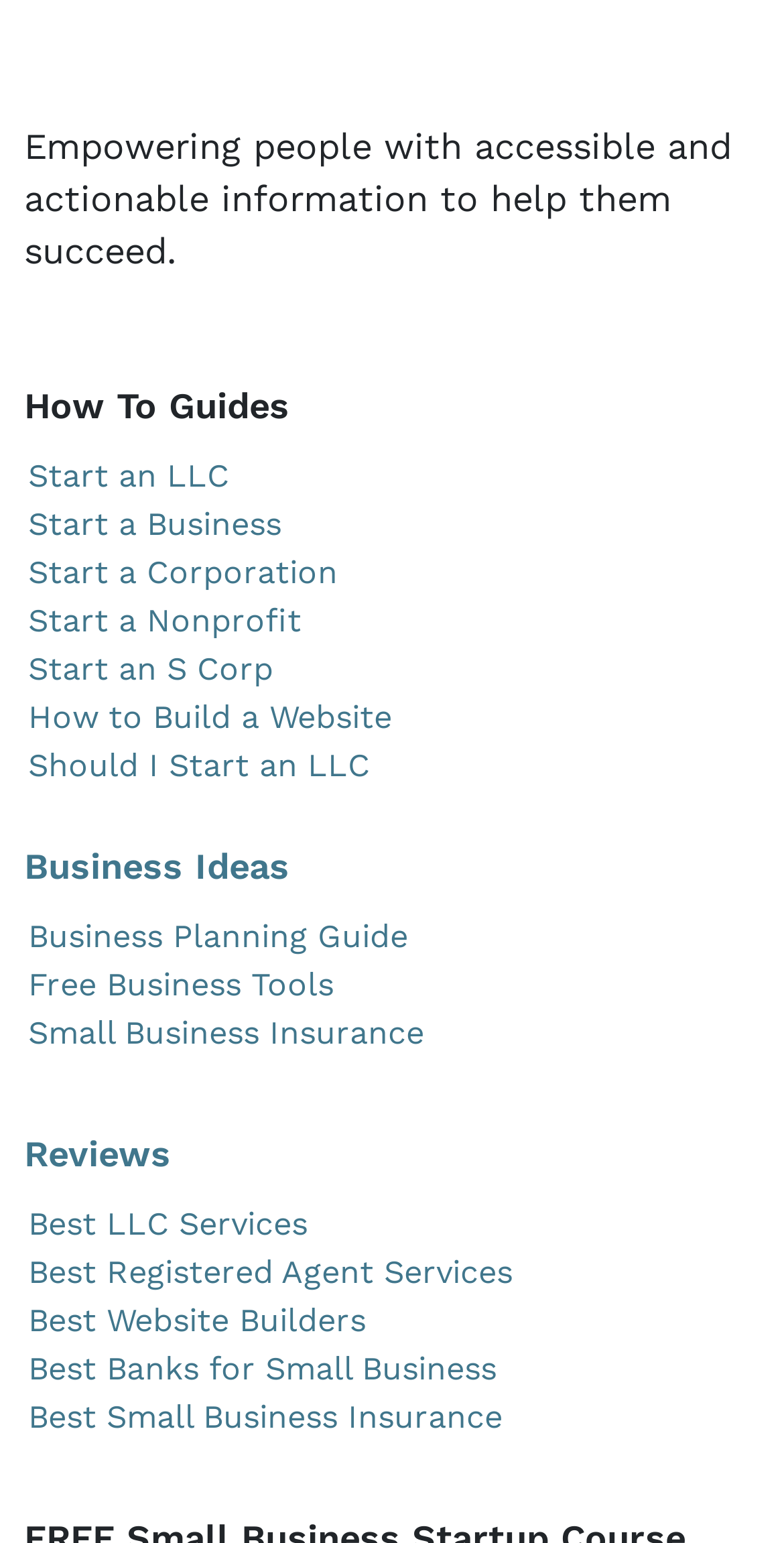How many types of business entities can be started?
Using the visual information, reply with a single word or short phrase.

5